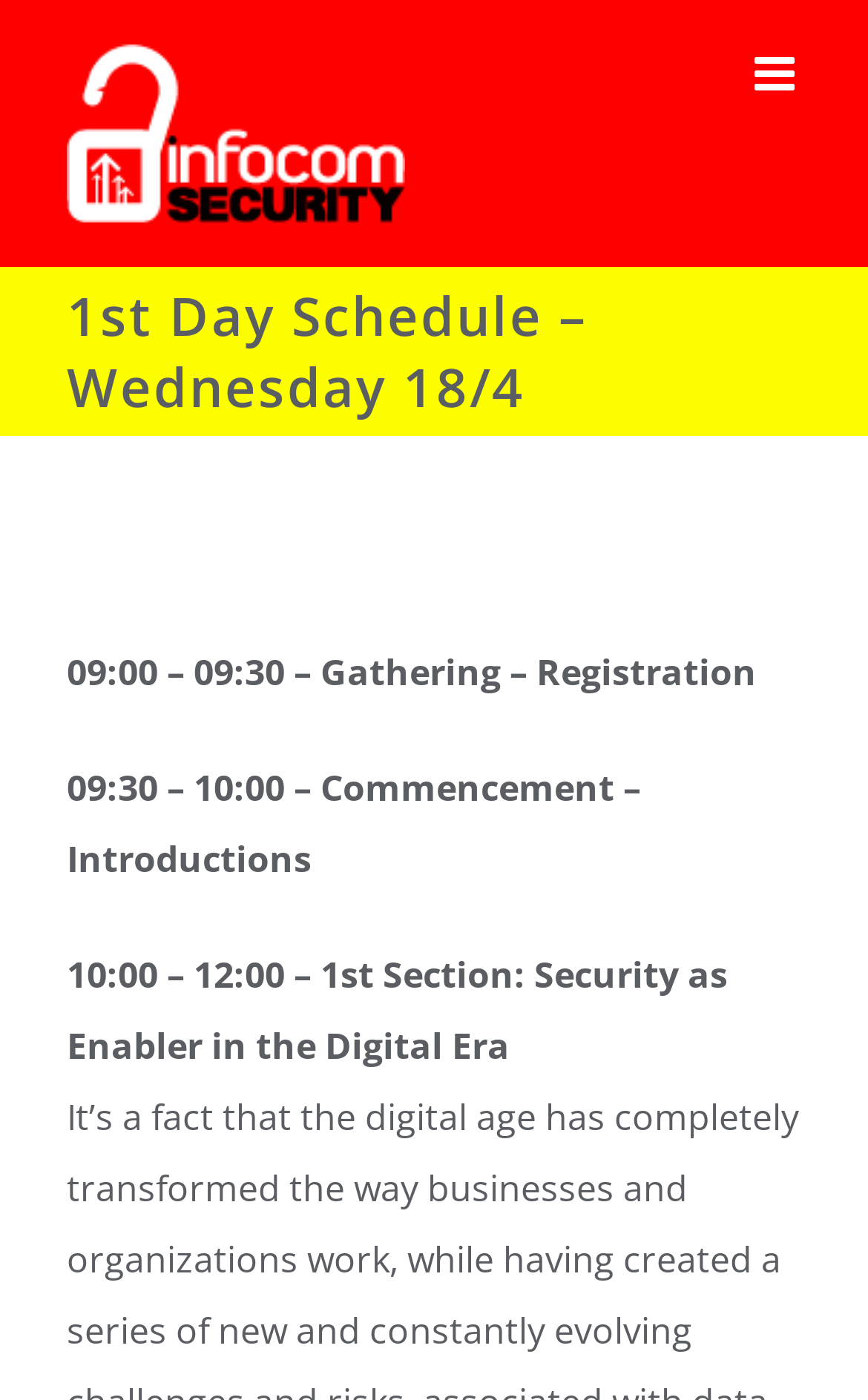Can you give a detailed response to the following question using the information from the image? What is the topic of the 1st section?

According to the schedule, the topic of the 1st section is 'Security as Enabler in the Digital Era', which takes place from 10:00 to 12:00.